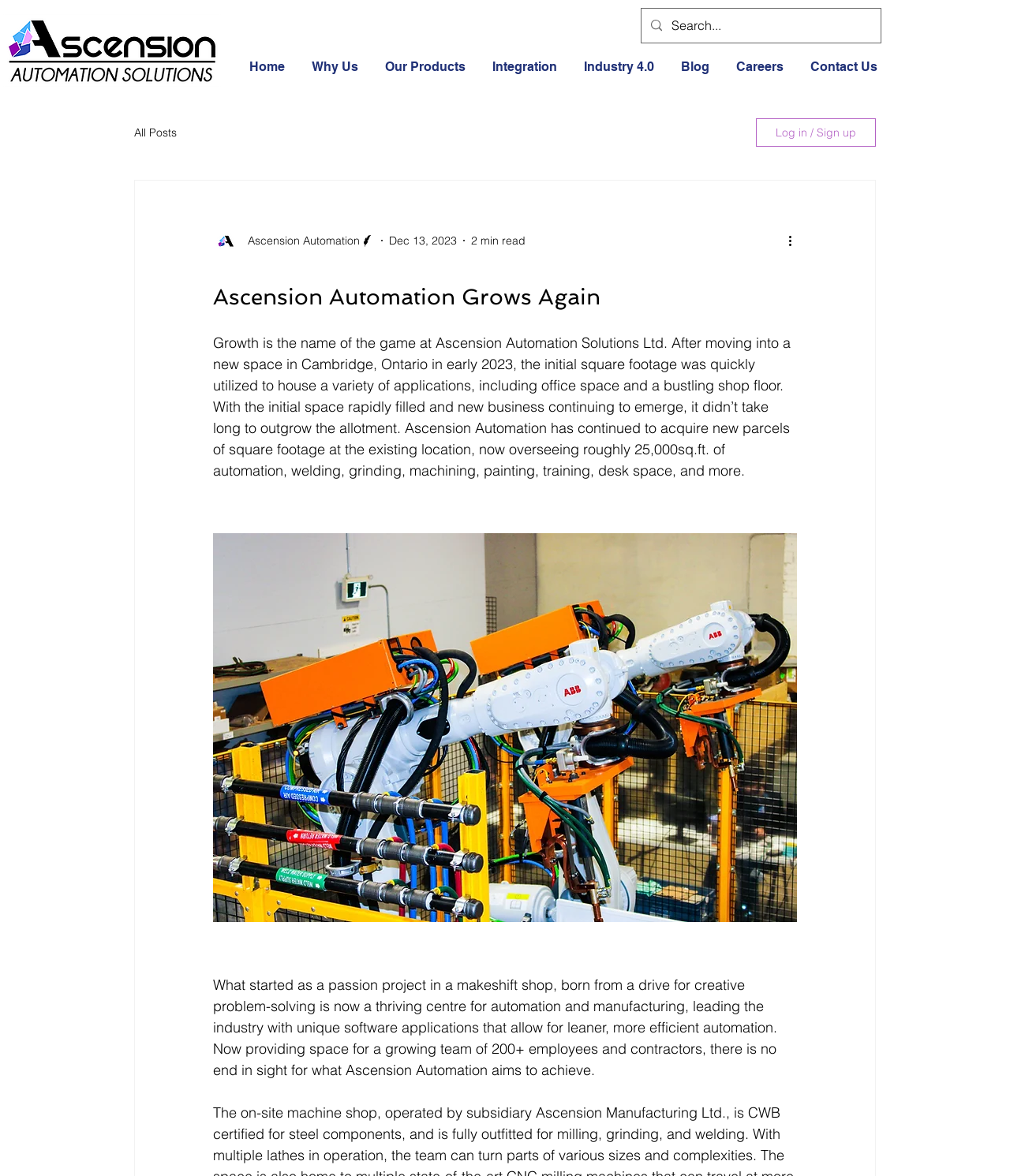What is the name of the company mentioned in the article?
Using the information from the image, provide a comprehensive answer to the question.

I found this information in the main article section, where it says 'Growth is the name of the game at Ascension Automation Solutions Ltd...'.